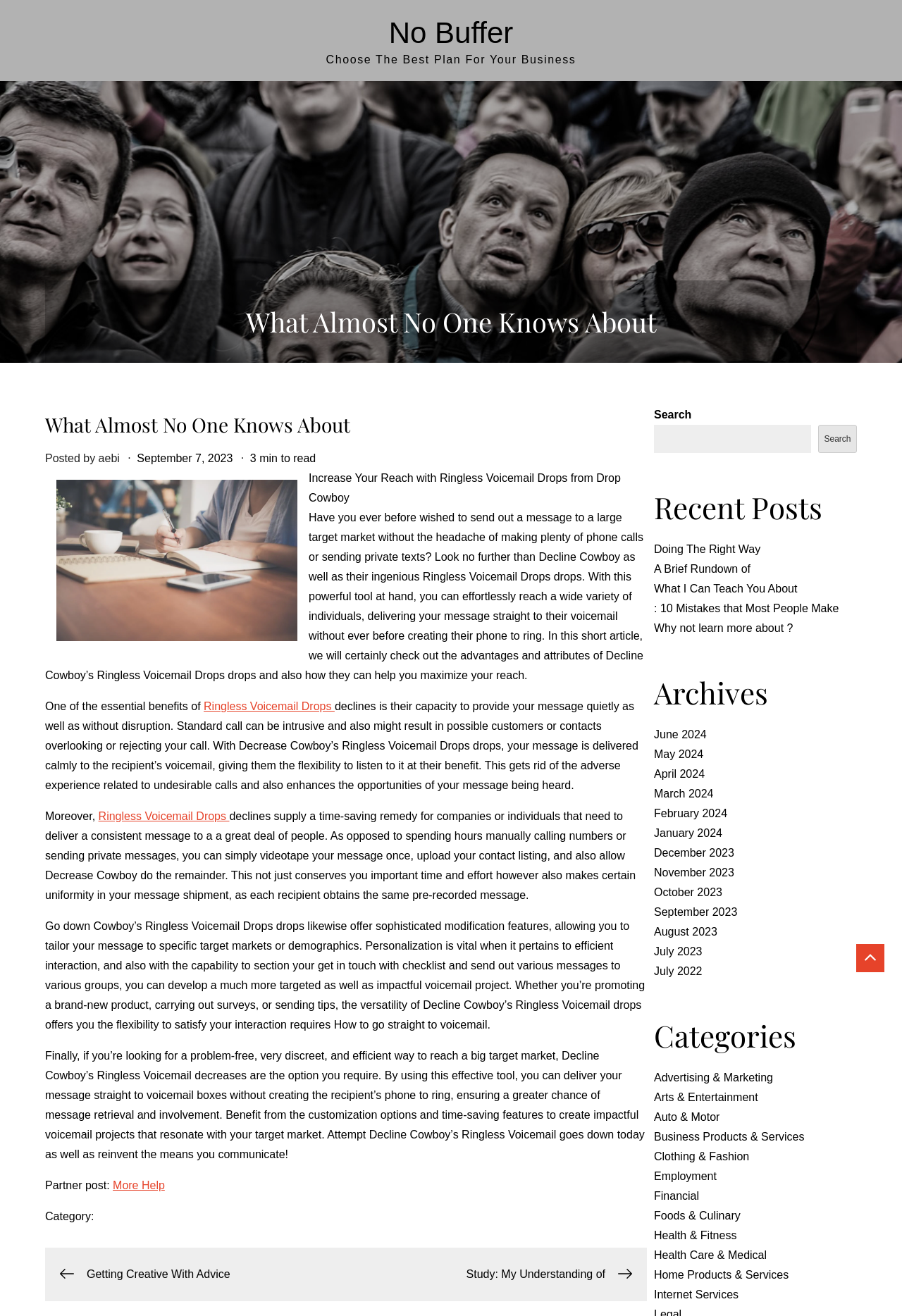Find the bounding box coordinates of the element I should click to carry out the following instruction: "View recent posts".

[0.725, 0.37, 0.95, 0.402]